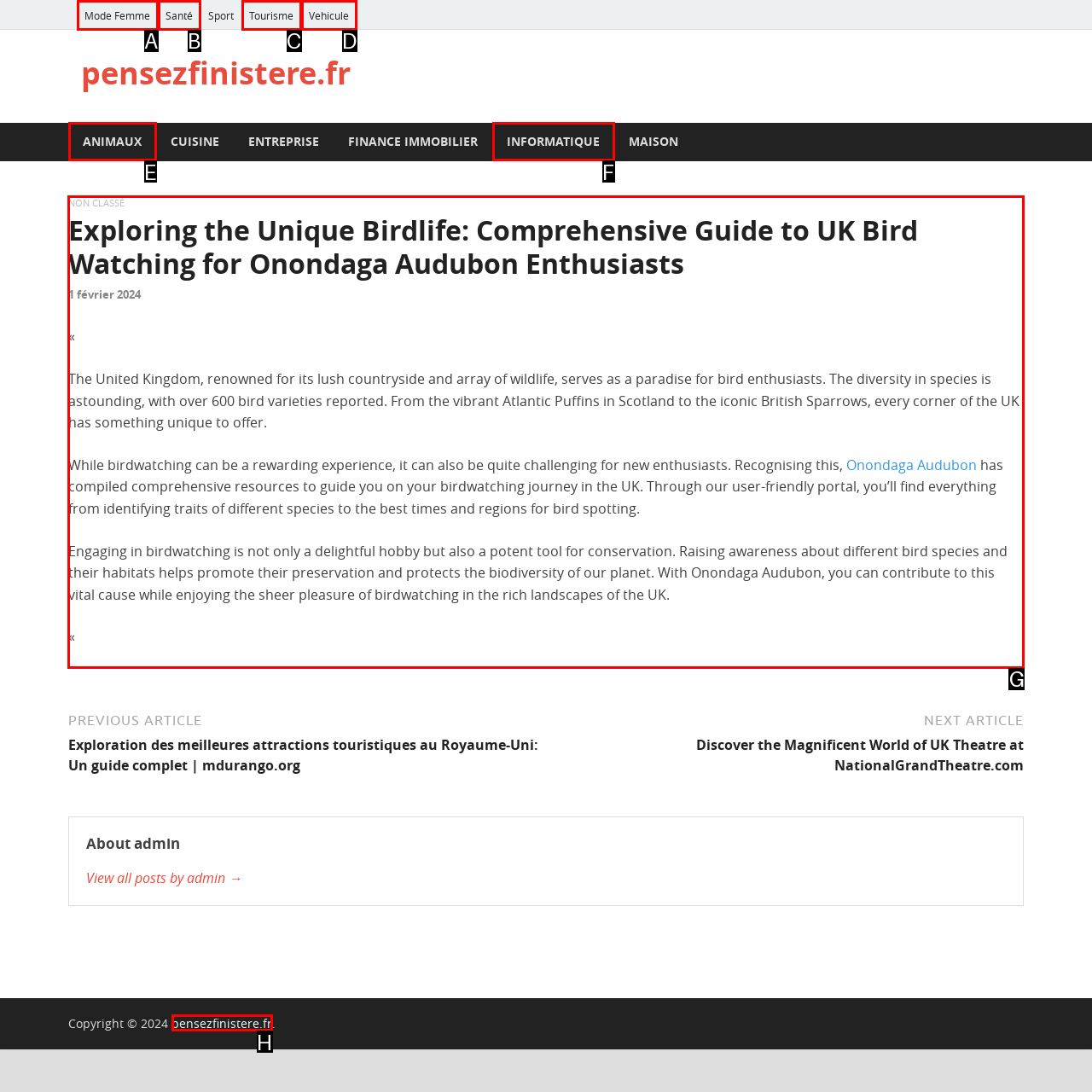From the given choices, which option should you click to complete this task: Read the article about UK bird watching? Answer with the letter of the correct option.

G